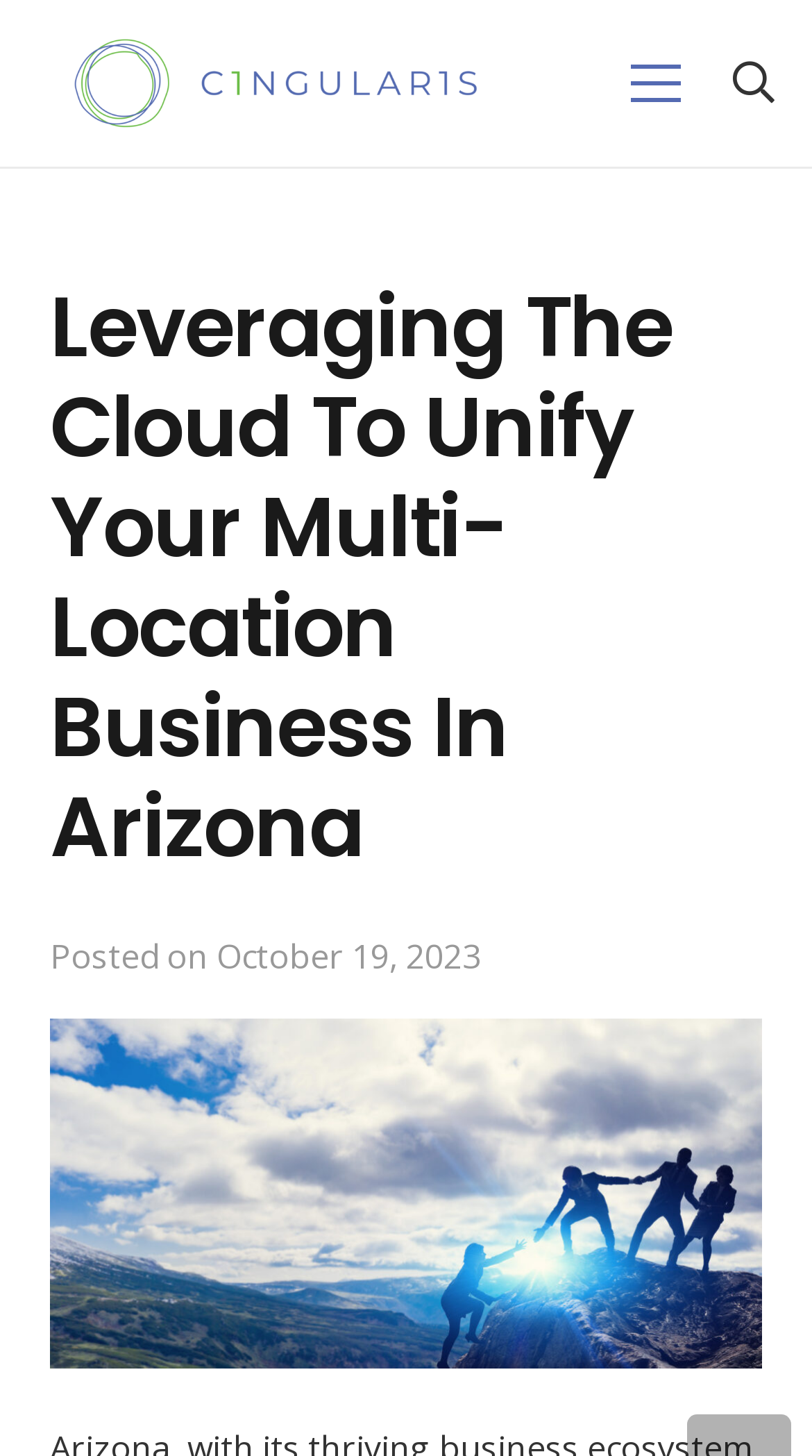Please use the details from the image to answer the following question comprehensively:
What is the topic of the main image on the webpage?

I found the topic of the main image on the webpage by looking at the image element, which contains the text 'Leveraging The Cloud To Unify Your Multi-Location Business in Arizona'. This suggests that the image is related to the topic of leveraging the cloud to unify multi-location businesses in Arizona.